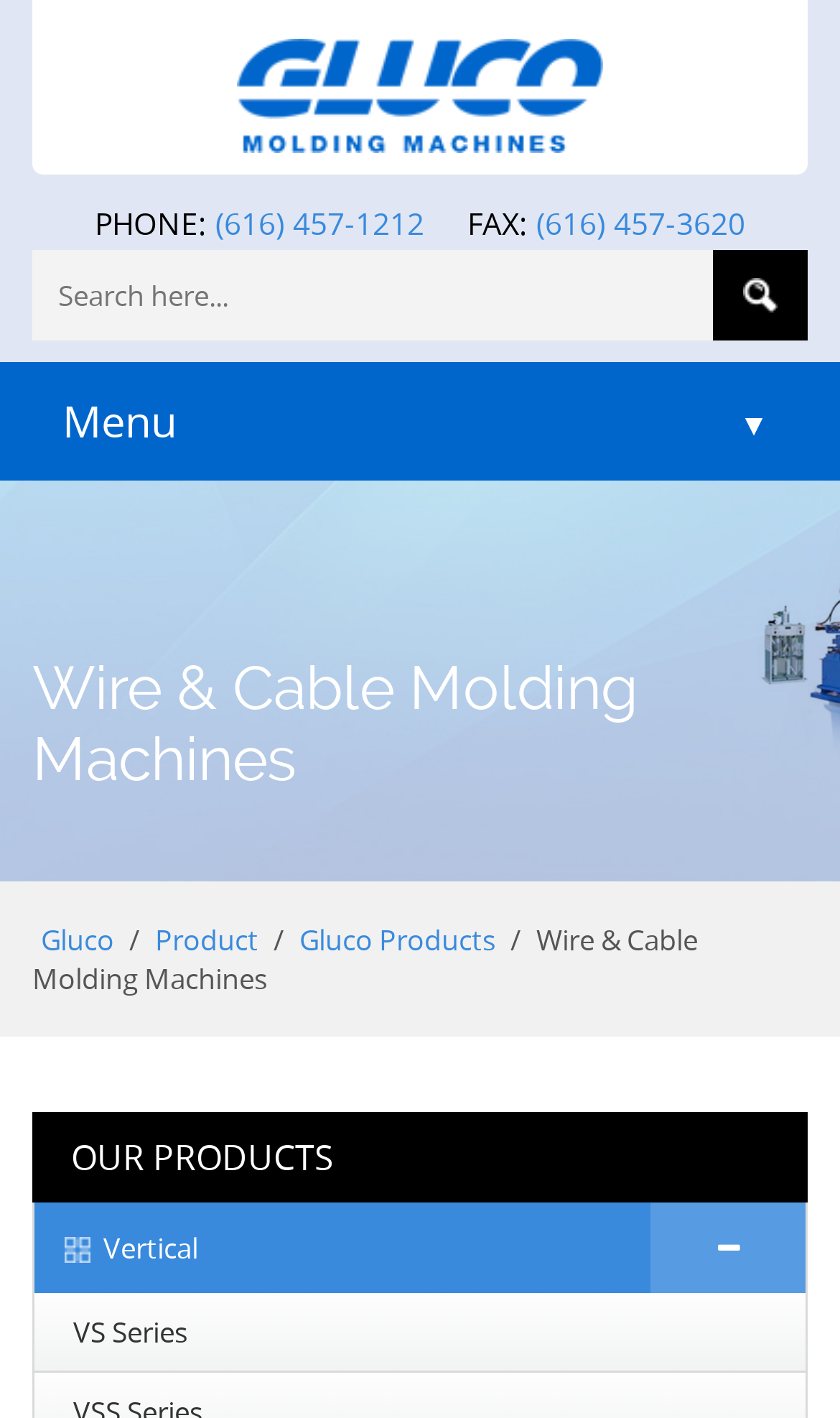Determine the webpage's heading and output its text content.

Wire & Cable Molding Machines